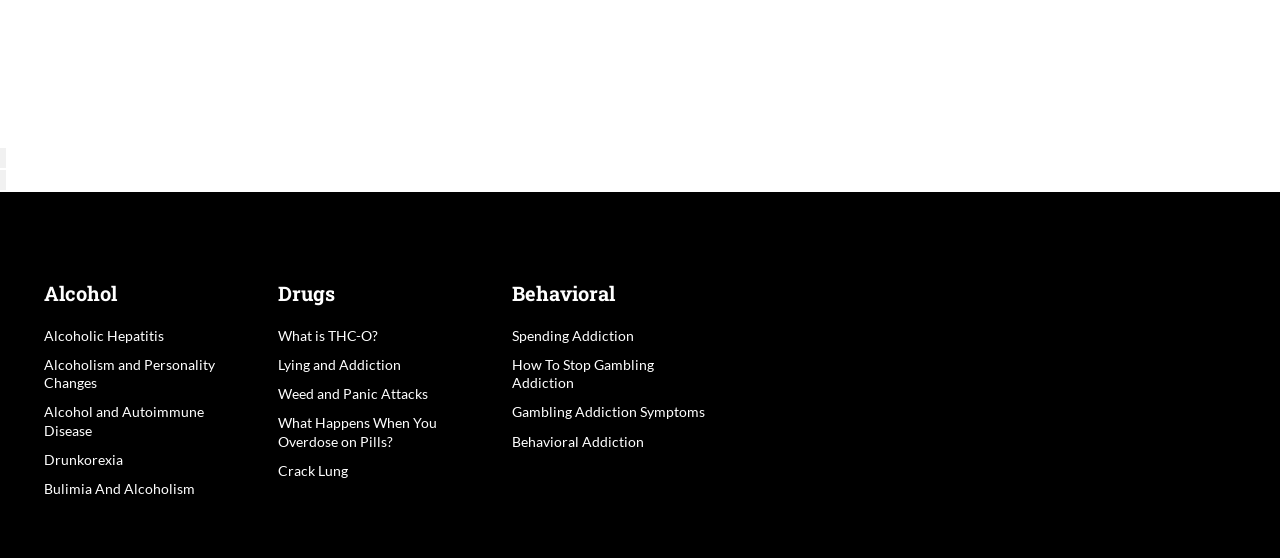Identify the bounding box coordinates of the element to click to follow this instruction: 'Go to the news page'. Ensure the coordinates are four float values between 0 and 1, provided as [left, top, right, bottom].

None